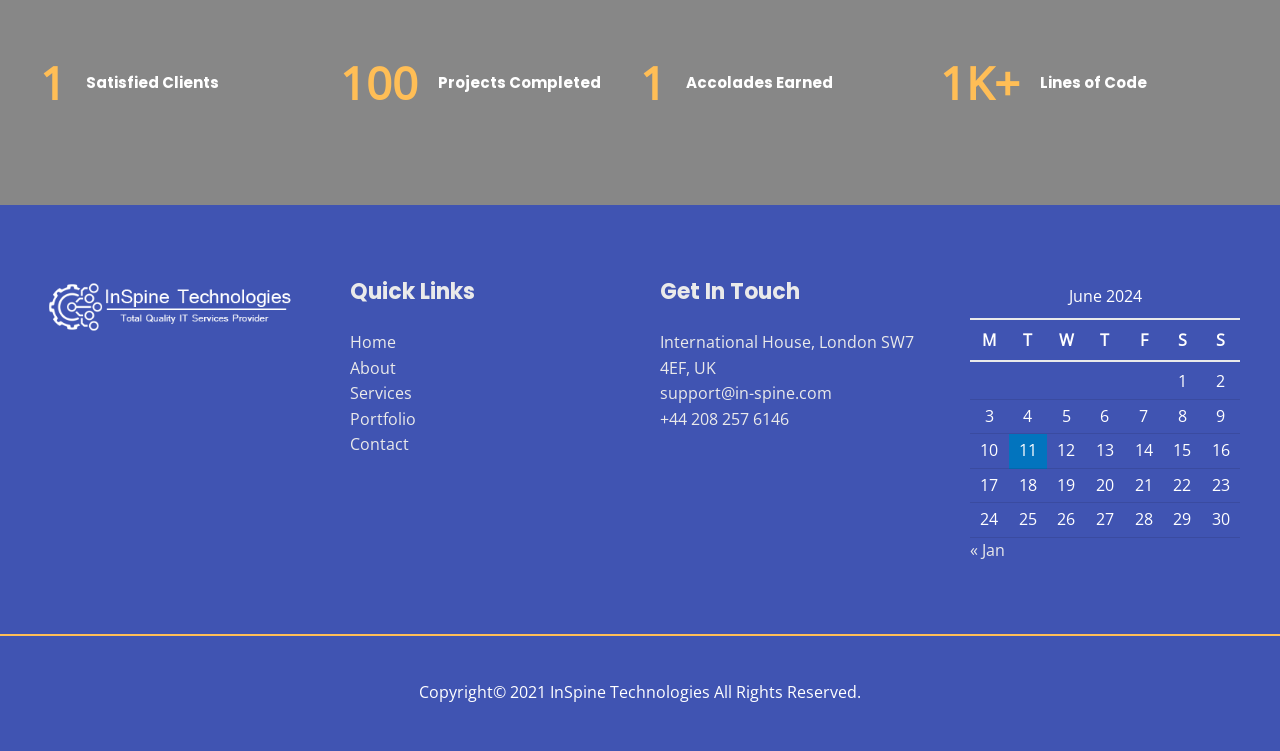Locate the bounding box coordinates of the element to click to perform the following action: 'Go to 'Previous' month'. The coordinates should be given as four float values between 0 and 1, in the form of [left, top, right, bottom].

[0.758, 0.718, 0.785, 0.747]